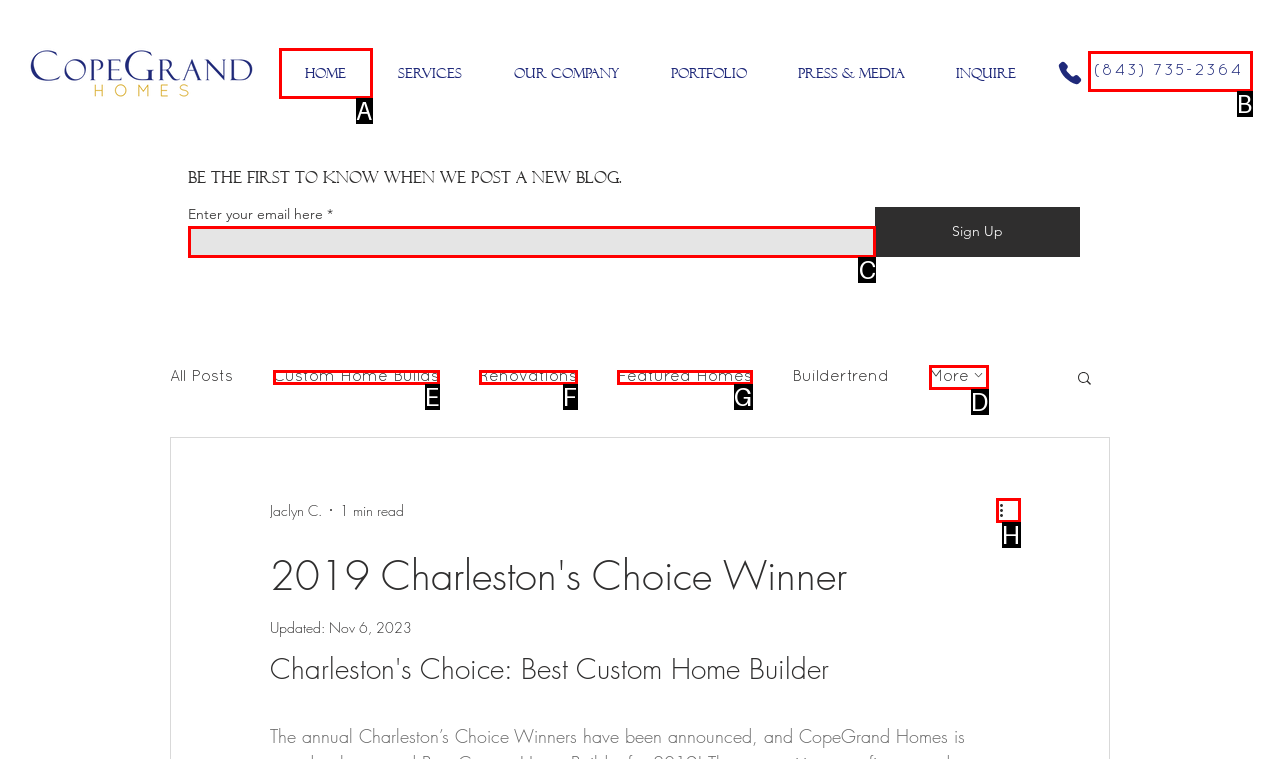Given the task: Enter email address in the input field, tell me which HTML element to click on.
Answer with the letter of the correct option from the given choices.

C